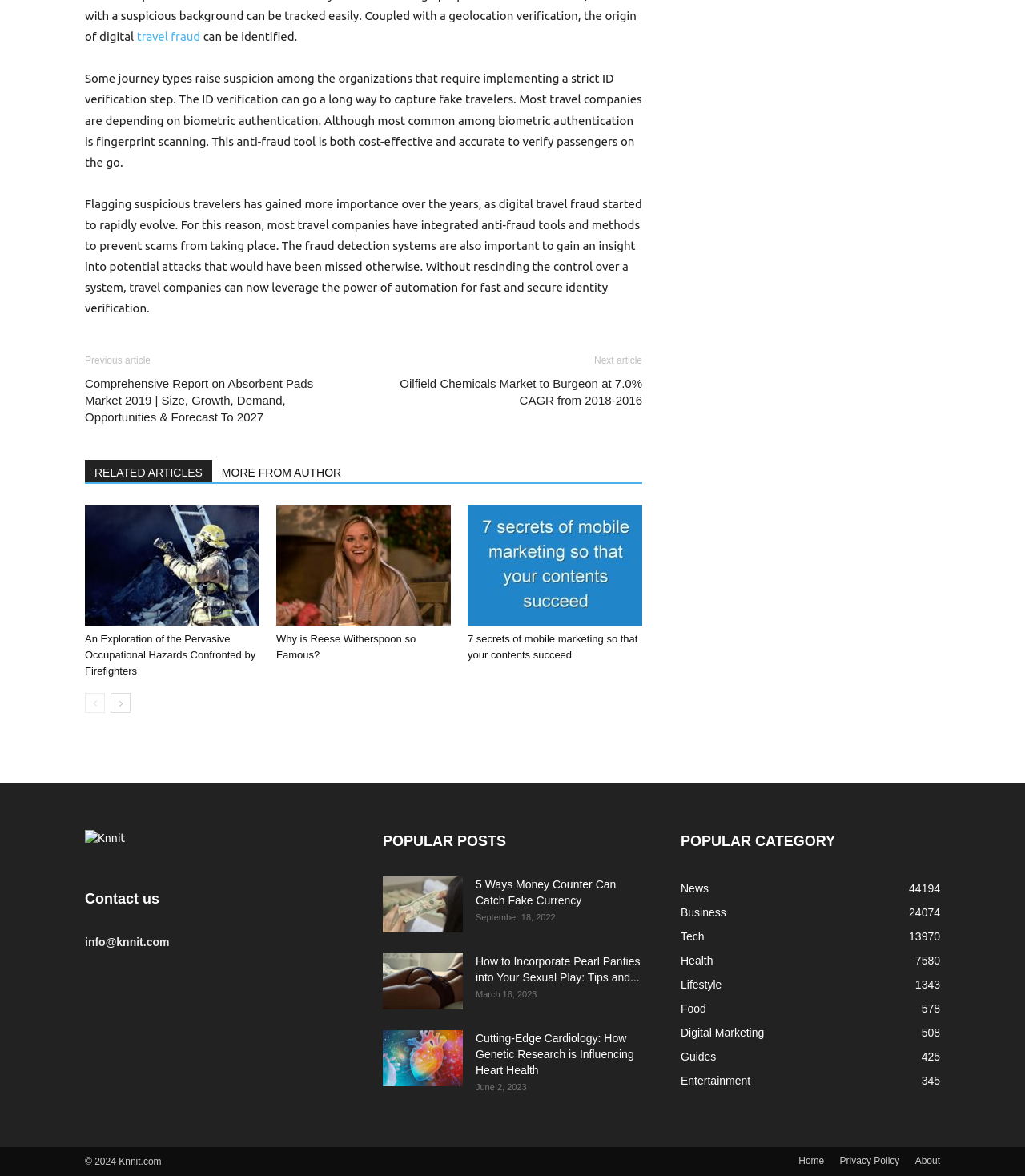What is the copyright year?
Please answer the question as detailed as possible.

The copyright year can be found at the very bottom of the webpage, which is labeled as '© 2024 Knnit.com'.